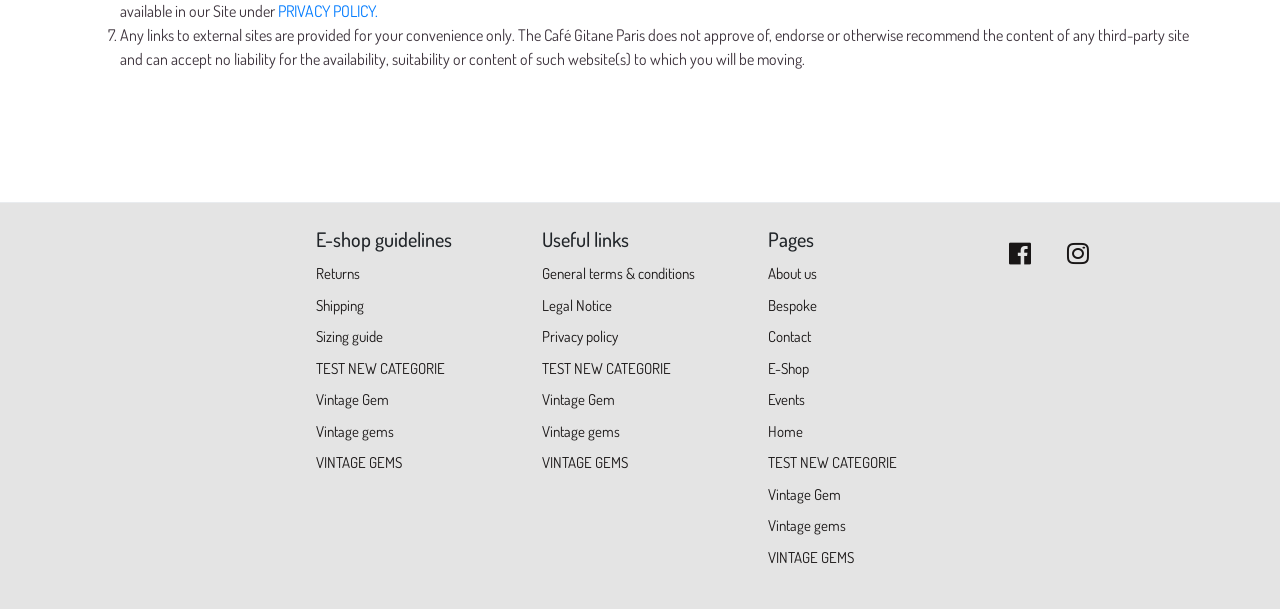Refer to the element description General terms & conditions and identify the corresponding bounding box in the screenshot. Format the coordinates as (top-left x, top-left y, bottom-right x, bottom-right y) with values in the range of 0 to 1.

[0.423, 0.433, 0.545, 0.465]